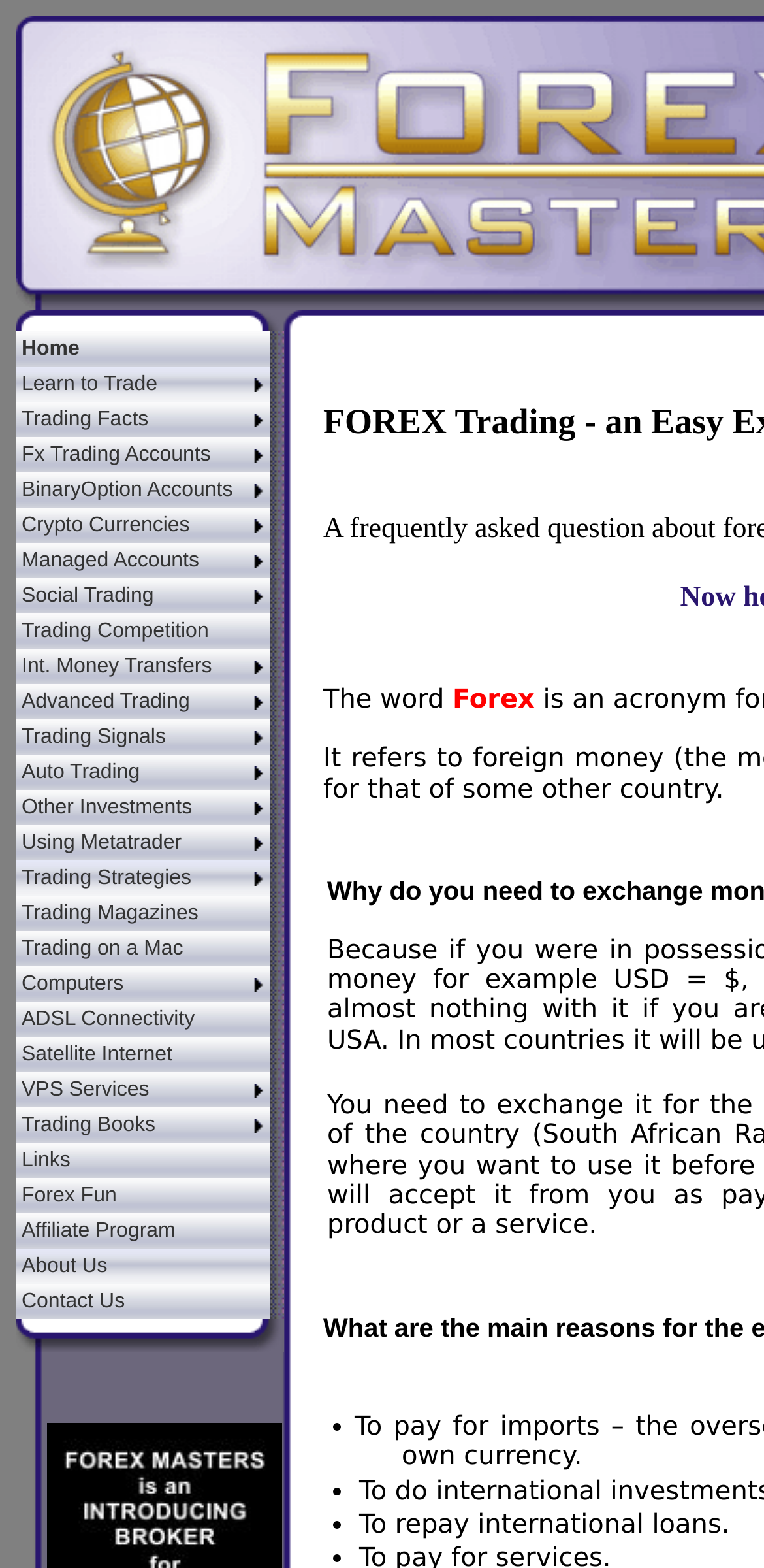What type of accounts can be applied for on the webpage?
Please provide a comprehensive answer based on the information in the image.

I found the text 'Apply here for demo or live accounts!' in the table cell corresponding to the link 'Fx Trading Accounts', which suggests that users can apply for demo or live accounts on the webpage.